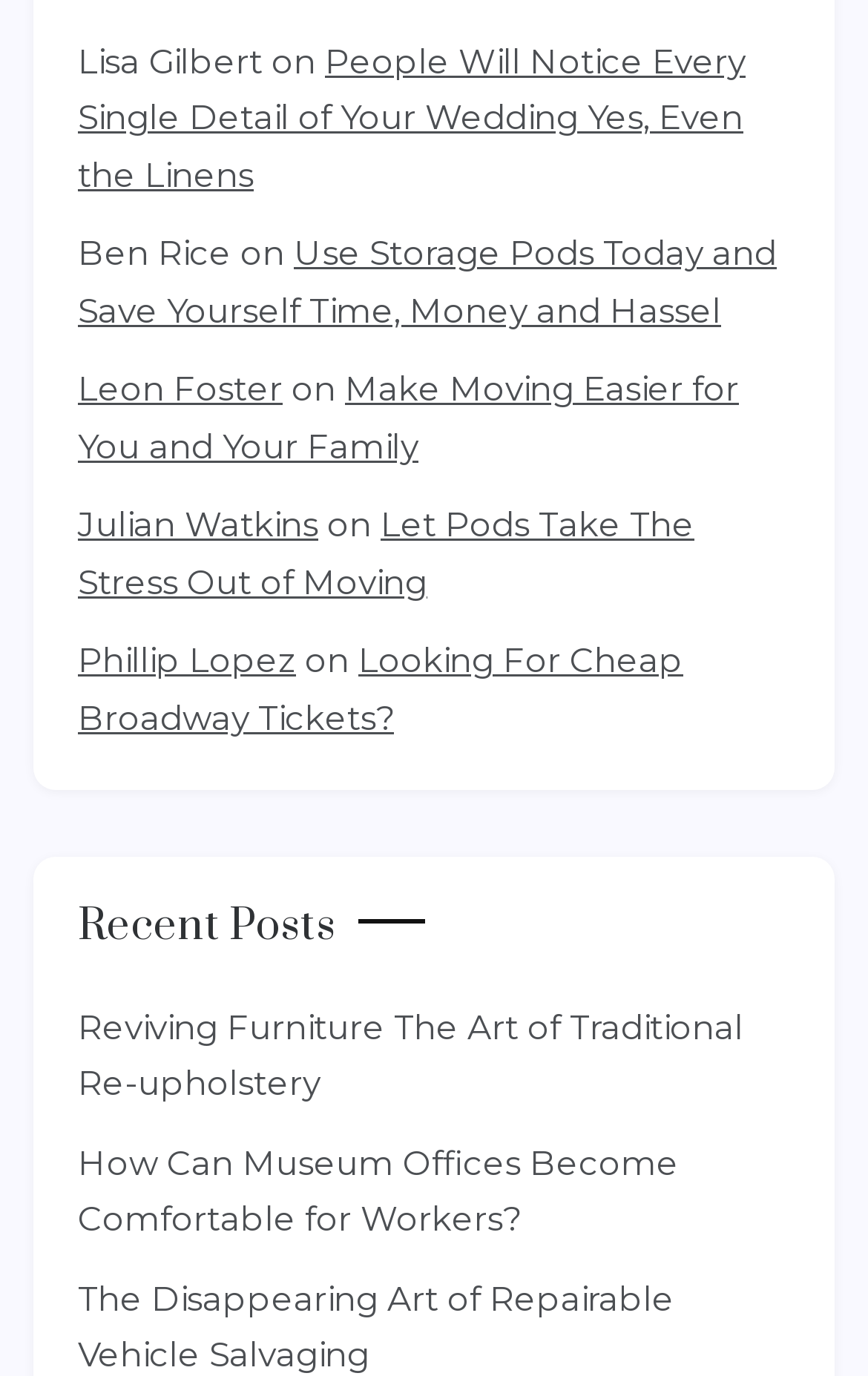Please find the bounding box coordinates of the element that needs to be clicked to perform the following instruction: "Read 'Reviving Furniture The Art of Traditional Re-upholstery'". The bounding box coordinates should be four float numbers between 0 and 1, represented as [left, top, right, bottom].

[0.09, 0.731, 0.856, 0.803]